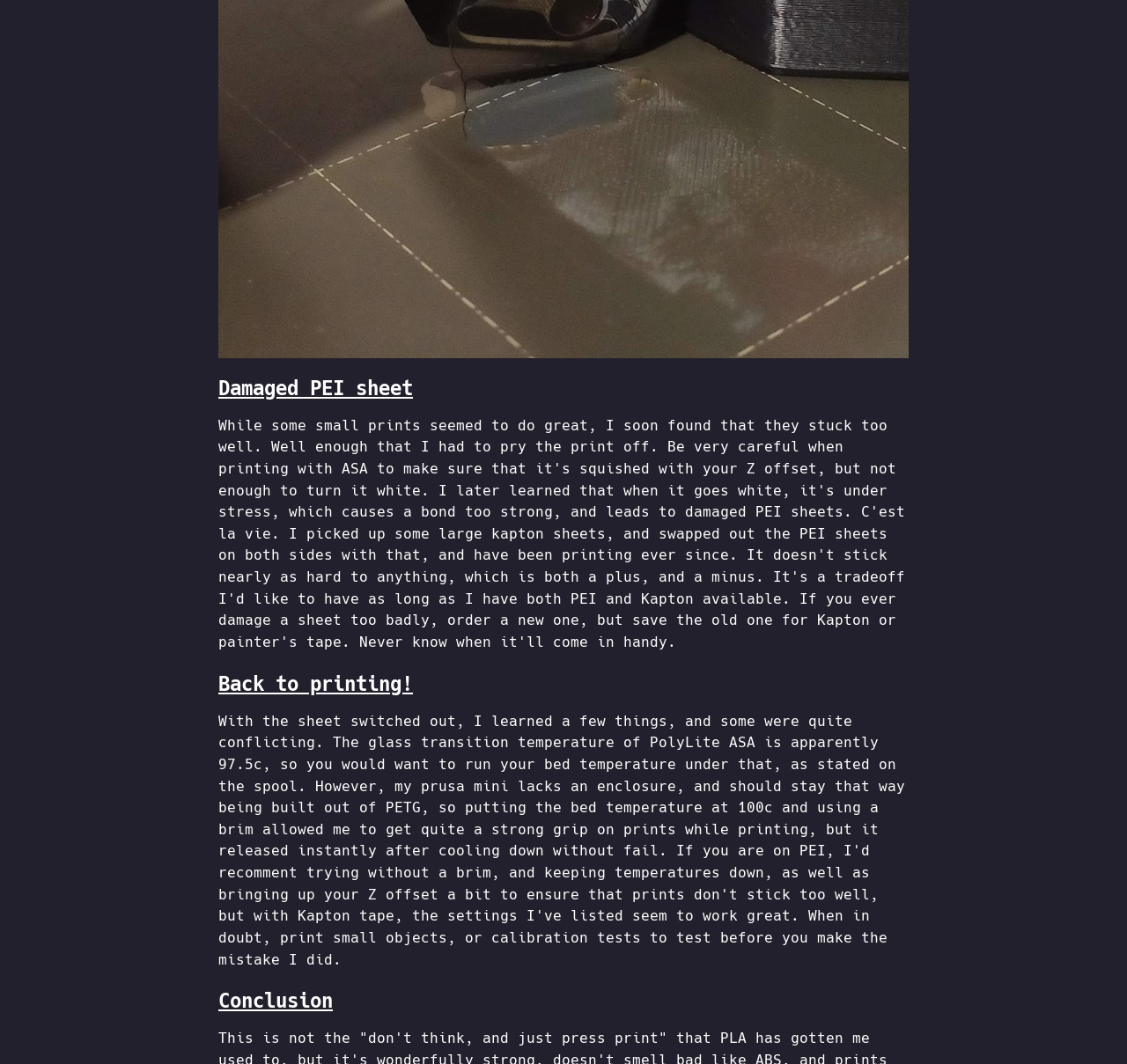Use a single word or phrase to answer the question: 
What is the vertical position of the 'Back to printing!' anchor link?

Middle